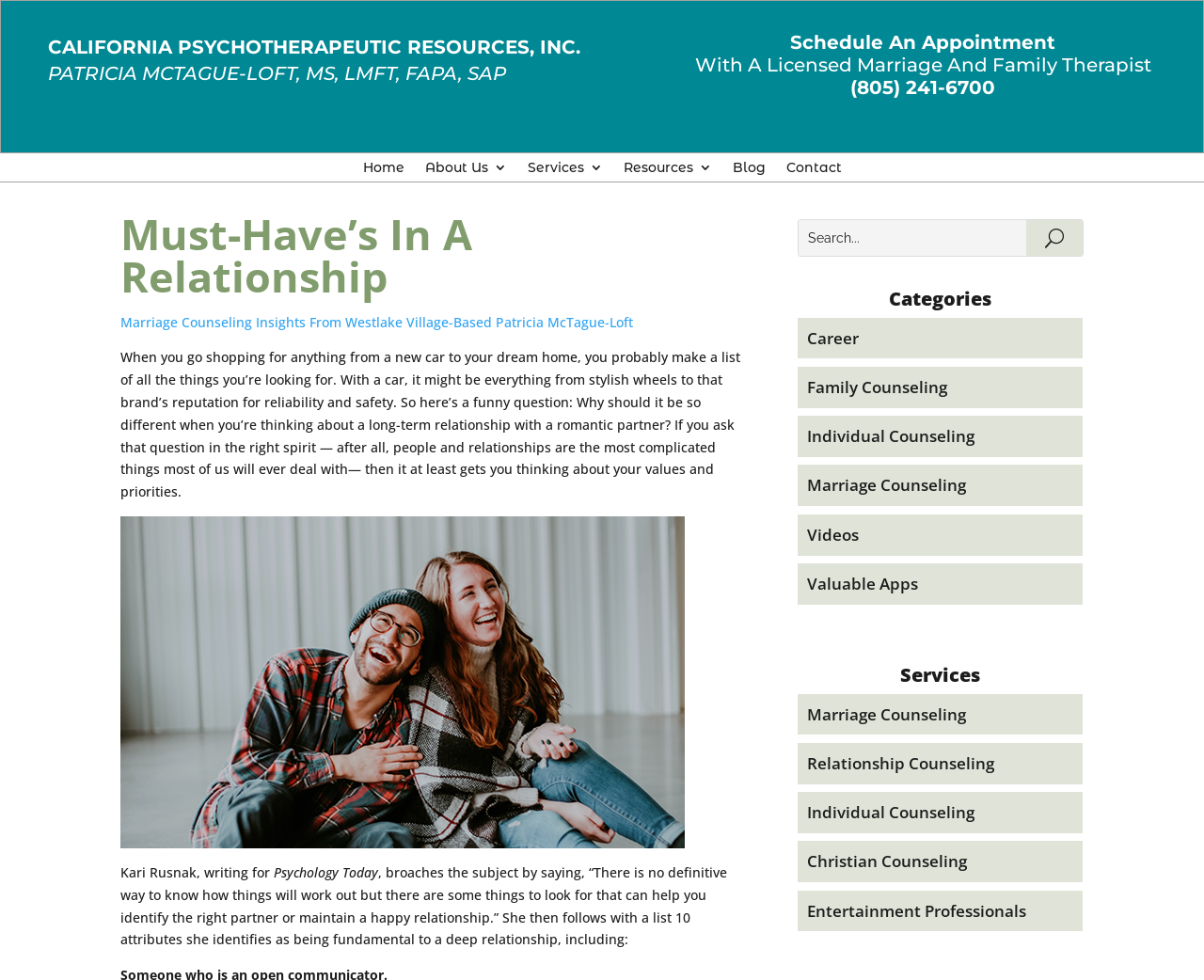What is the name of the therapist?
Please use the visual content to give a single word or phrase answer.

Patricia McTague-Loft